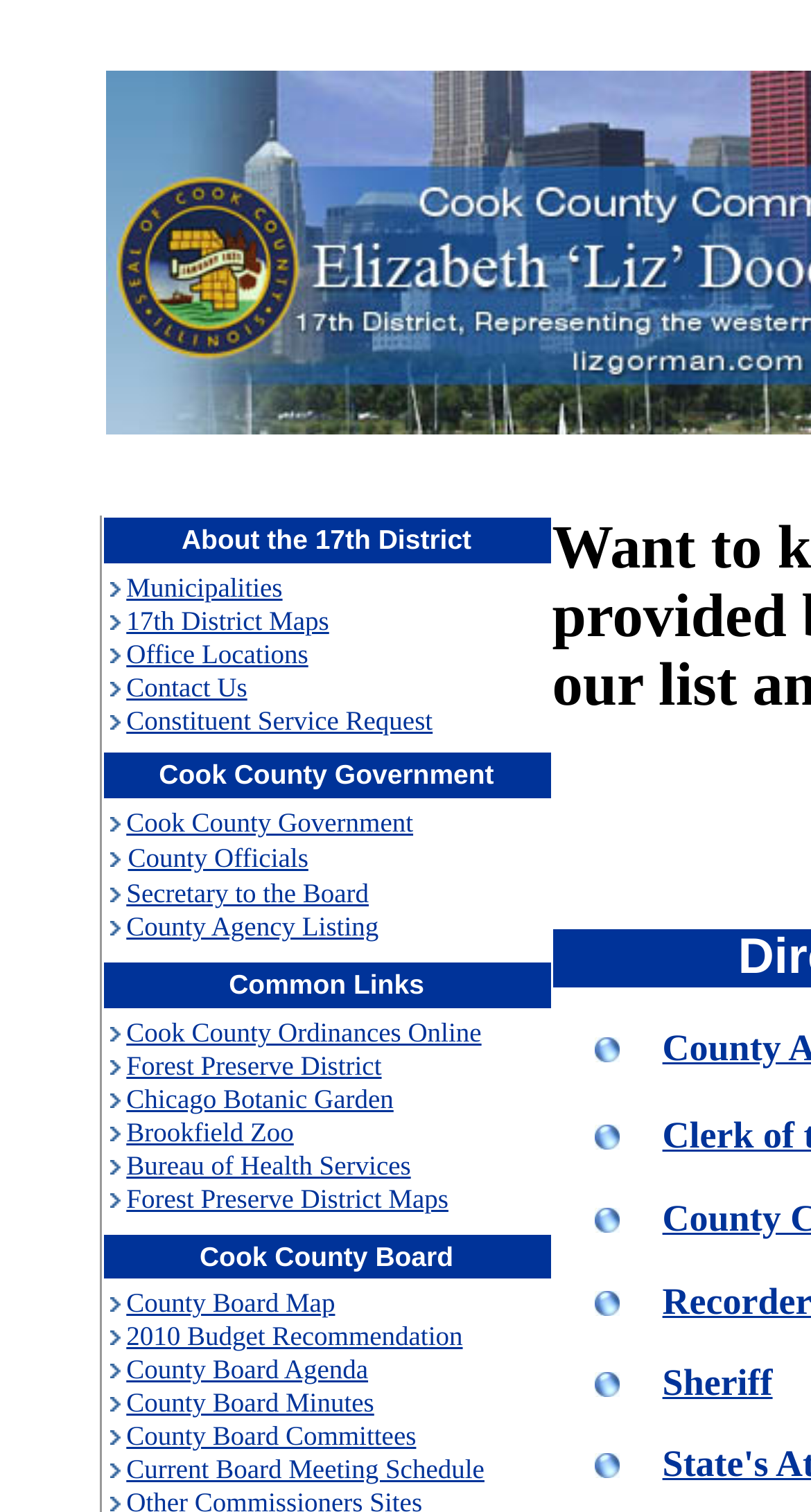Point out the bounding box coordinates of the section to click in order to follow this instruction: "Check County Board Agenda".

[0.156, 0.874, 0.571, 0.894]